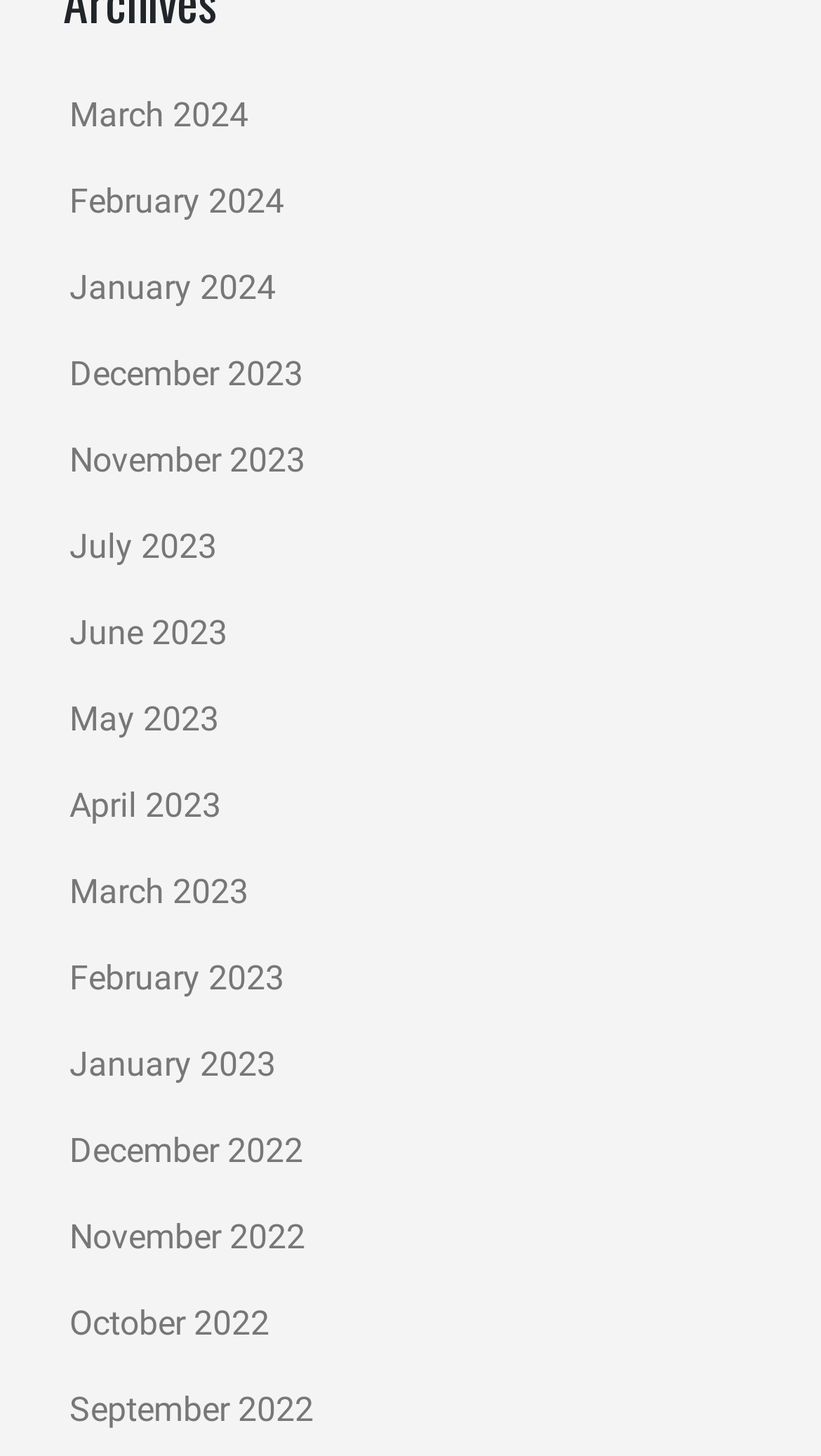Please specify the bounding box coordinates of the clickable region necessary for completing the following instruction: "Learn about OxyContin Addiction Recovery". The coordinates must consist of four float numbers between 0 and 1, i.e., [left, top, right, bottom].

None